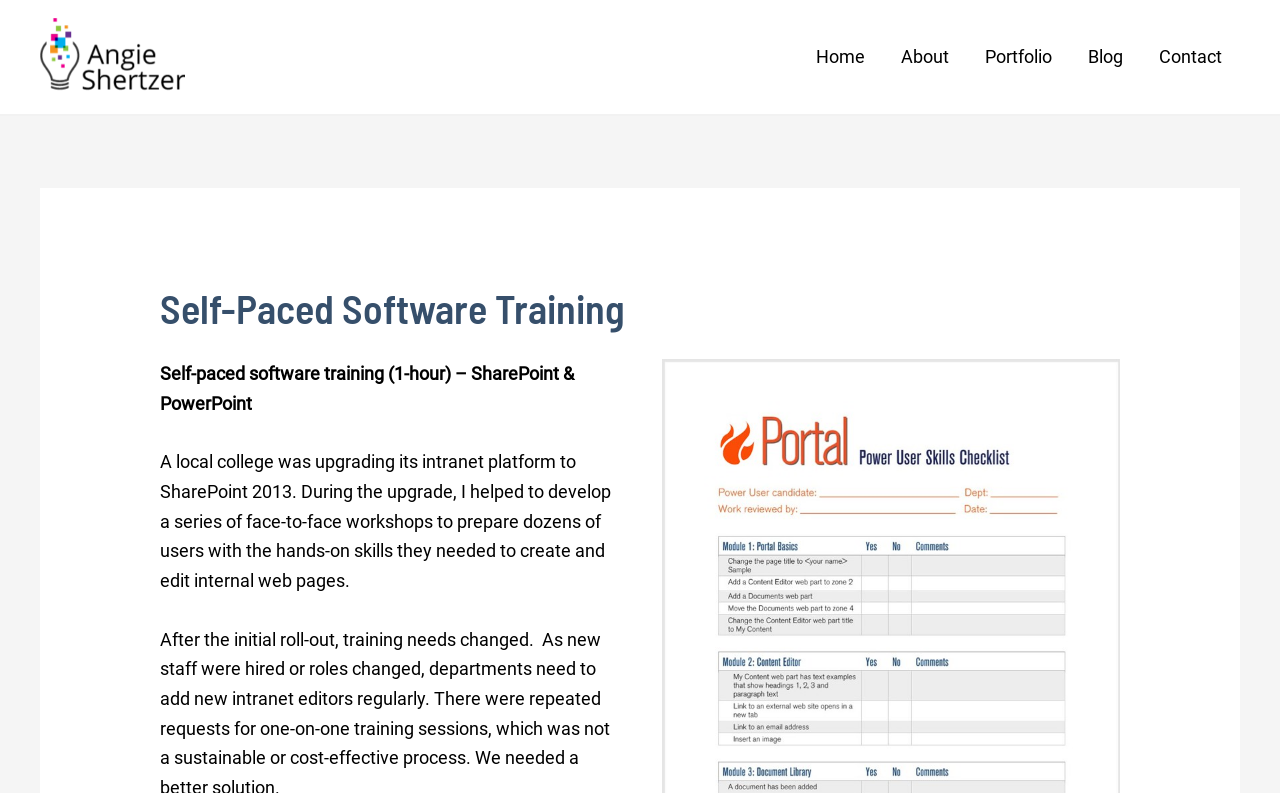Based on the image, give a detailed response to the question: What is the topic of the self-paced software training mentioned on this webpage?

The topic can be found in the static text that describes the self-paced software training, which mentions 'SharePoint & PowerPoint'.